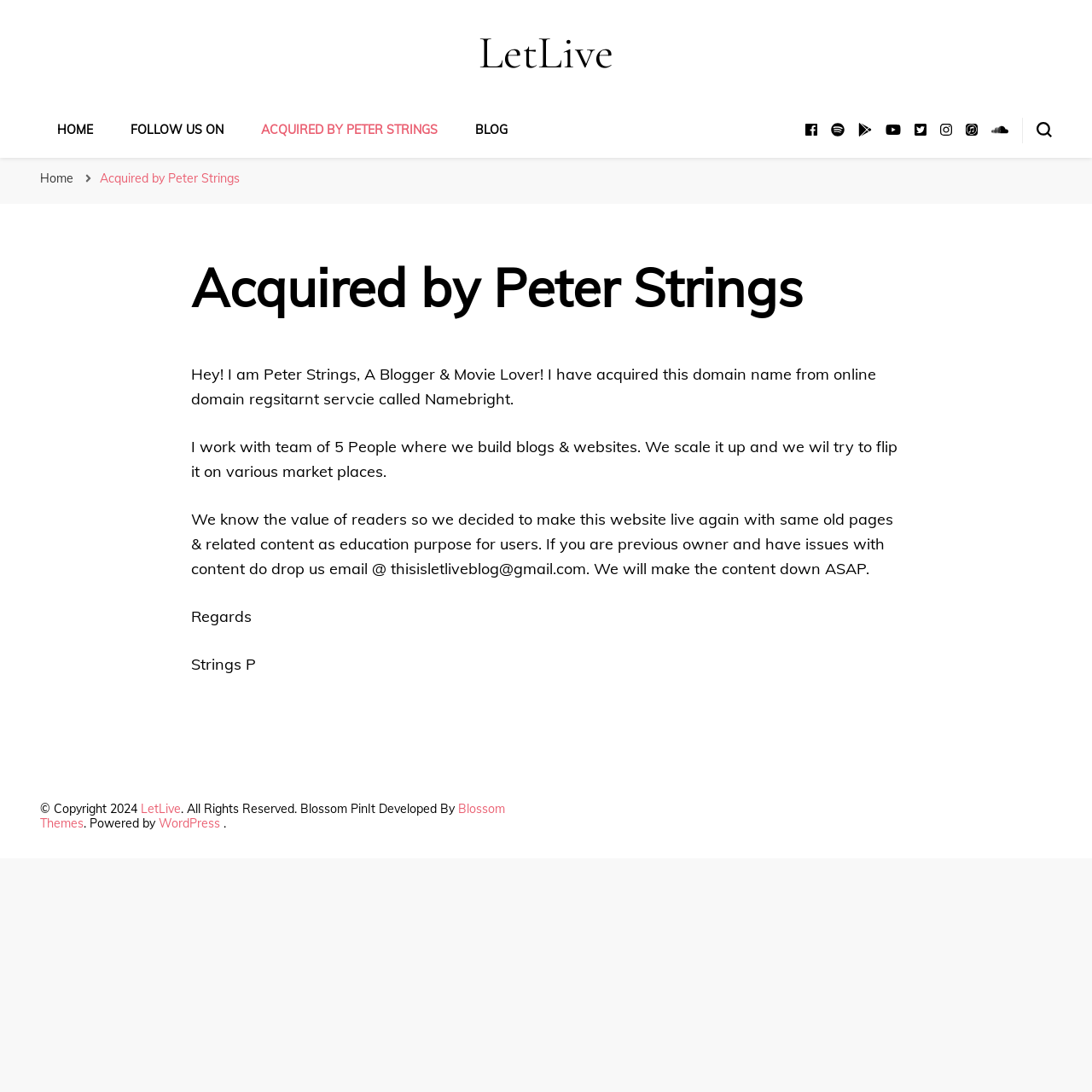Locate the bounding box of the user interface element based on this description: "Follow Us on".

[0.12, 0.112, 0.205, 0.126]